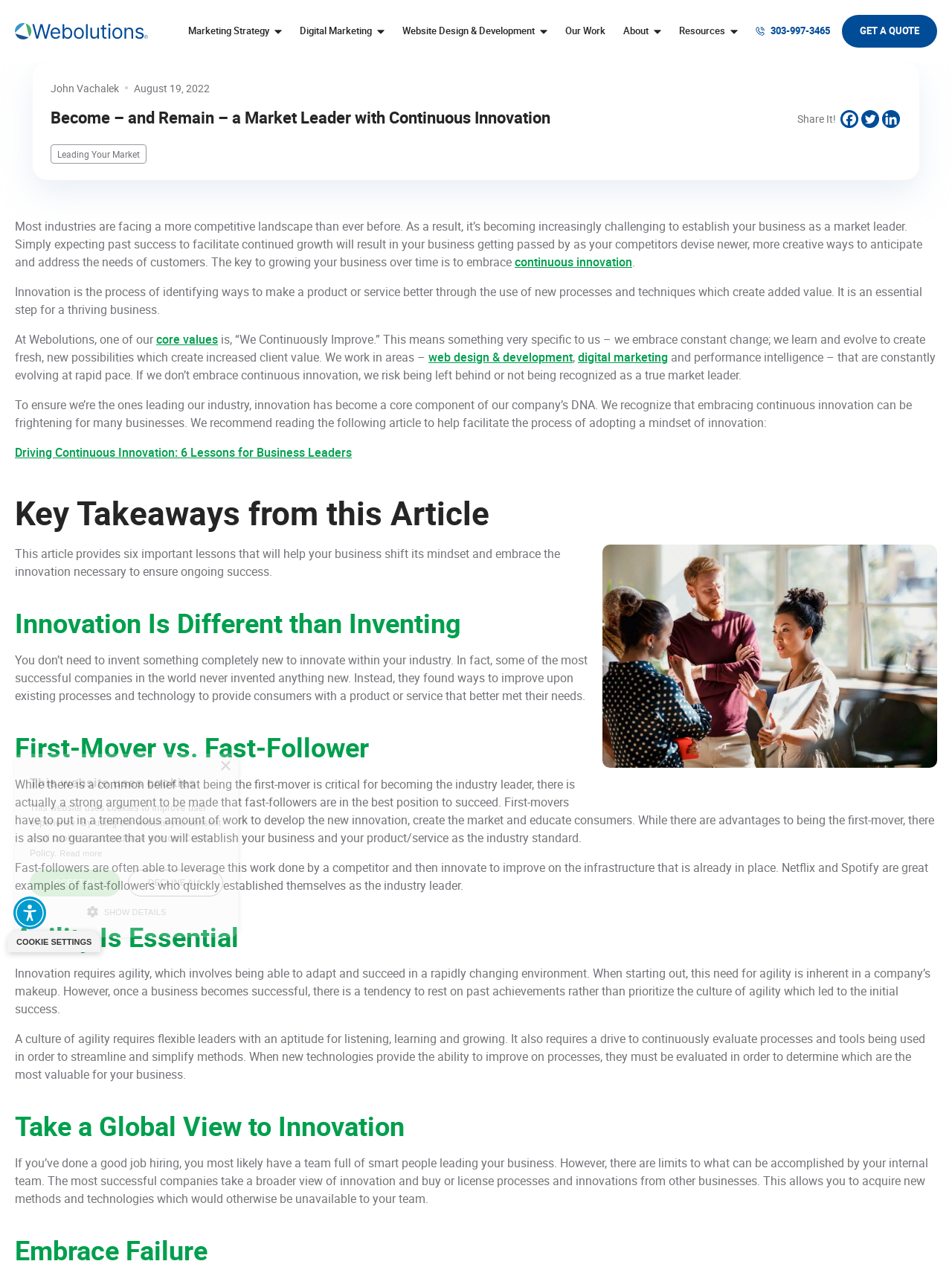Determine the bounding box coordinates for the area that needs to be clicked to fulfill this task: "Visit Webolutions Digital Marketing Agency Denver, Colorado". The coordinates must be given as four float numbers between 0 and 1, i.e., [left, top, right, bottom].

[0.016, 0.018, 0.156, 0.031]